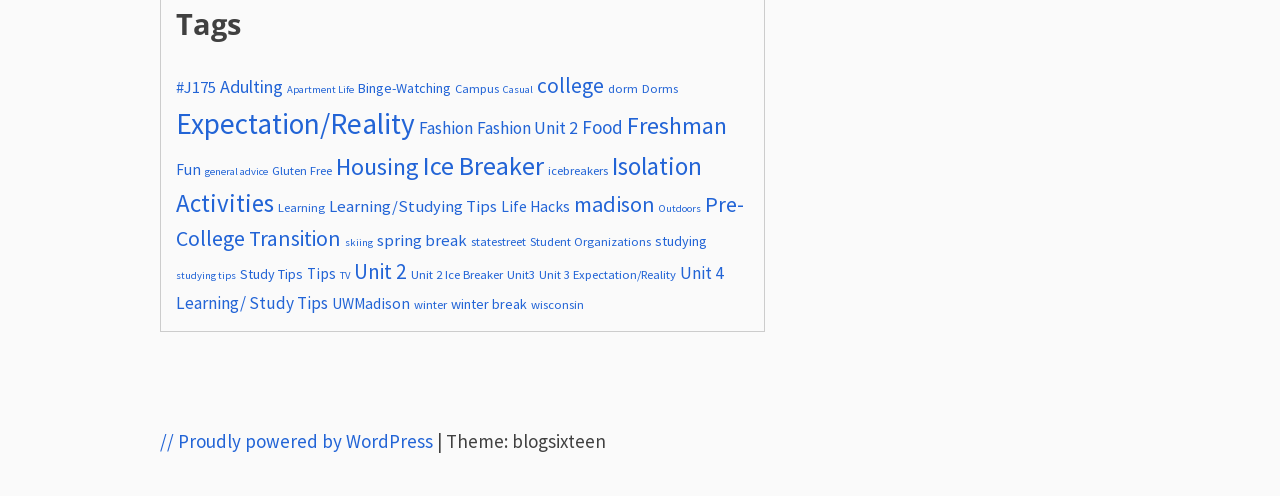What is the name of the WordPress theme used on this webpage?
From the image, respond with a single word or phrase.

Blogsixteen